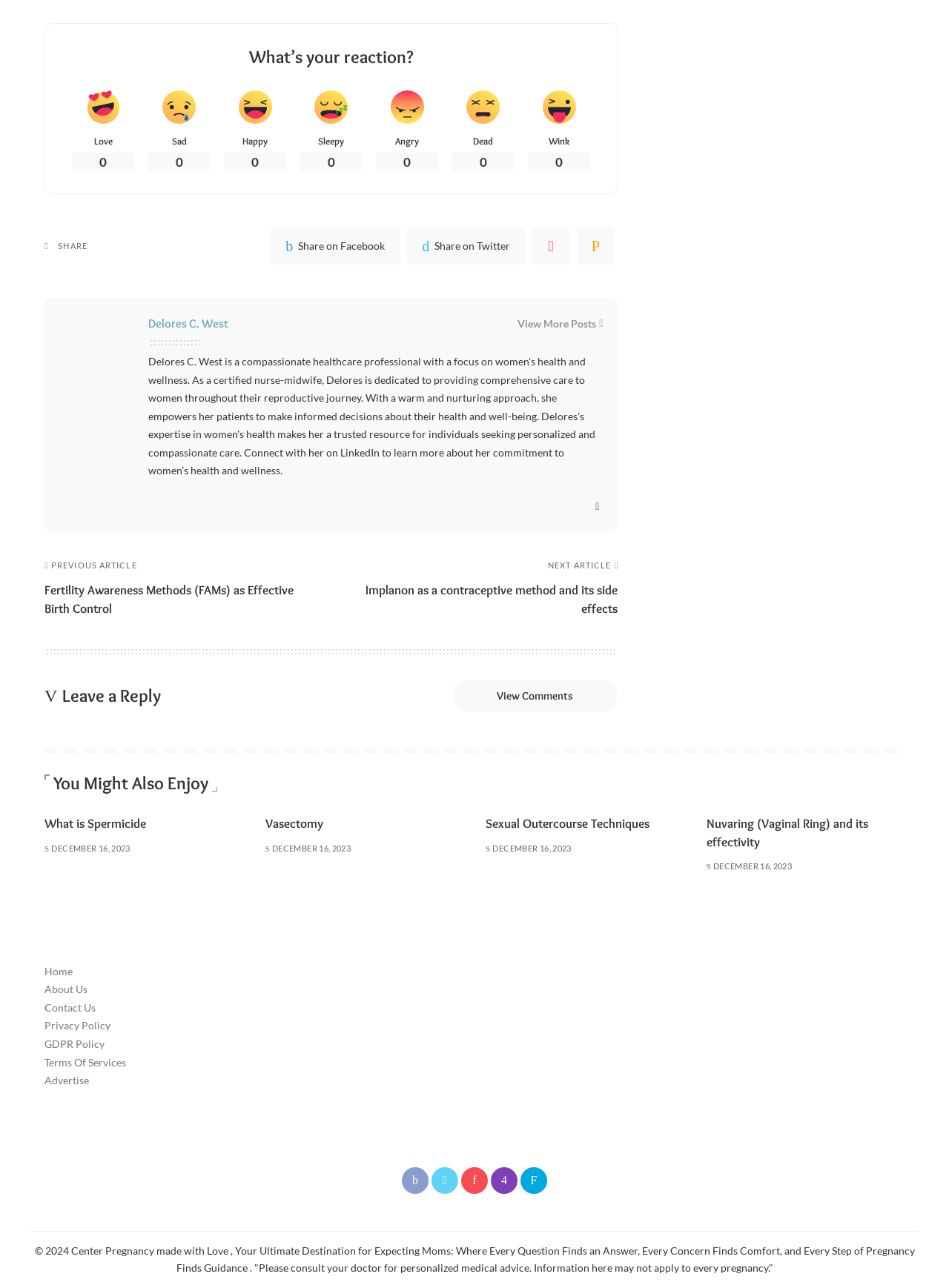Can you identify the bounding box coordinates of the clickable region needed to carry out this instruction: 'Go to the 'Home' page'? The coordinates should be four float numbers within the range of 0 to 1, stated as [left, top, right, bottom].

[0.047, 0.749, 0.077, 0.759]